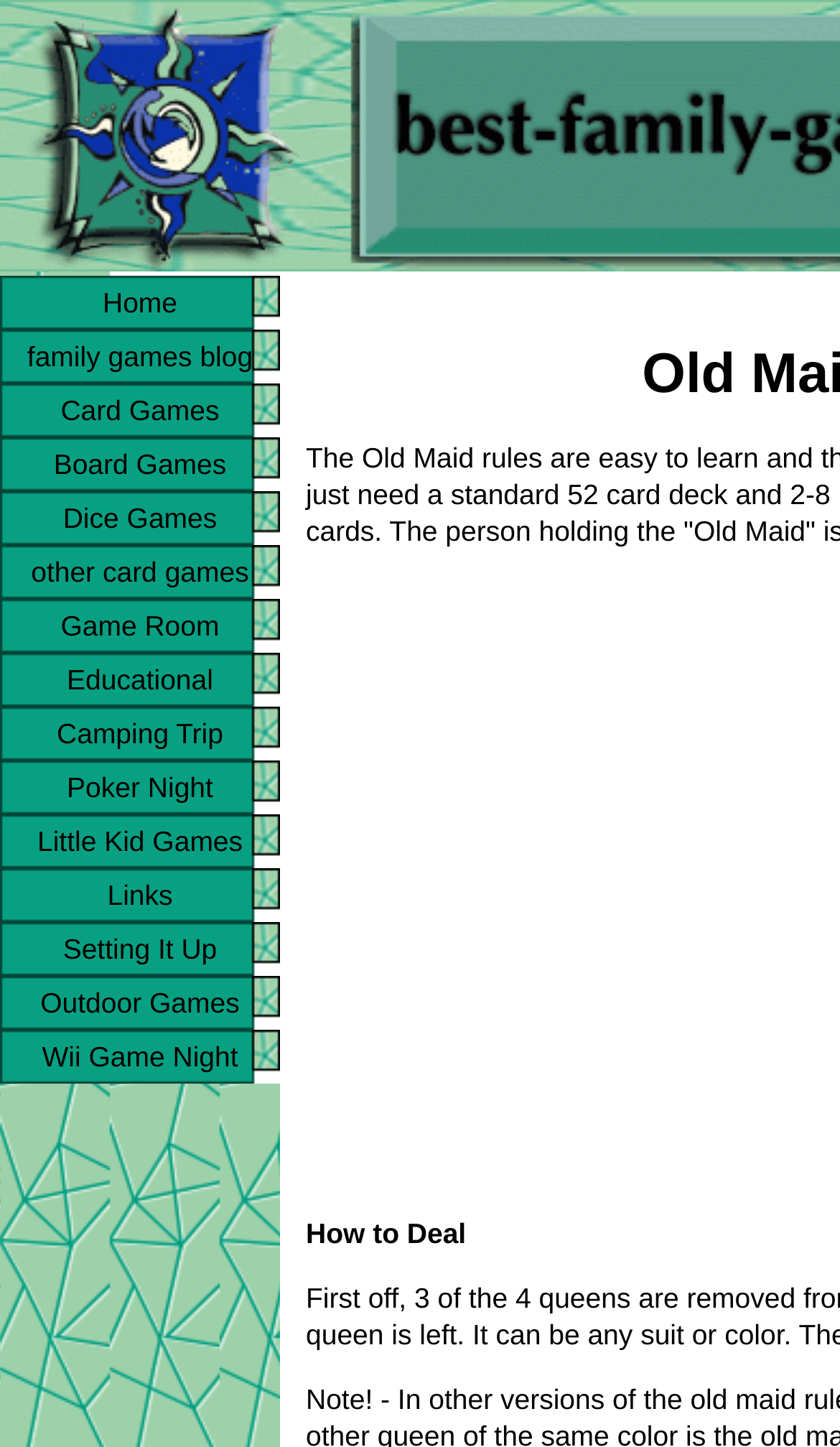What type of games are discussed on this webpage?
Offer a detailed and exhaustive answer to the question.

Although the webpage has links to other types of games, the presence of a link to 'Card Games' and the mention of a 'standard 52 card deck' in the meta description suggest that card games are a primary focus of this webpage.